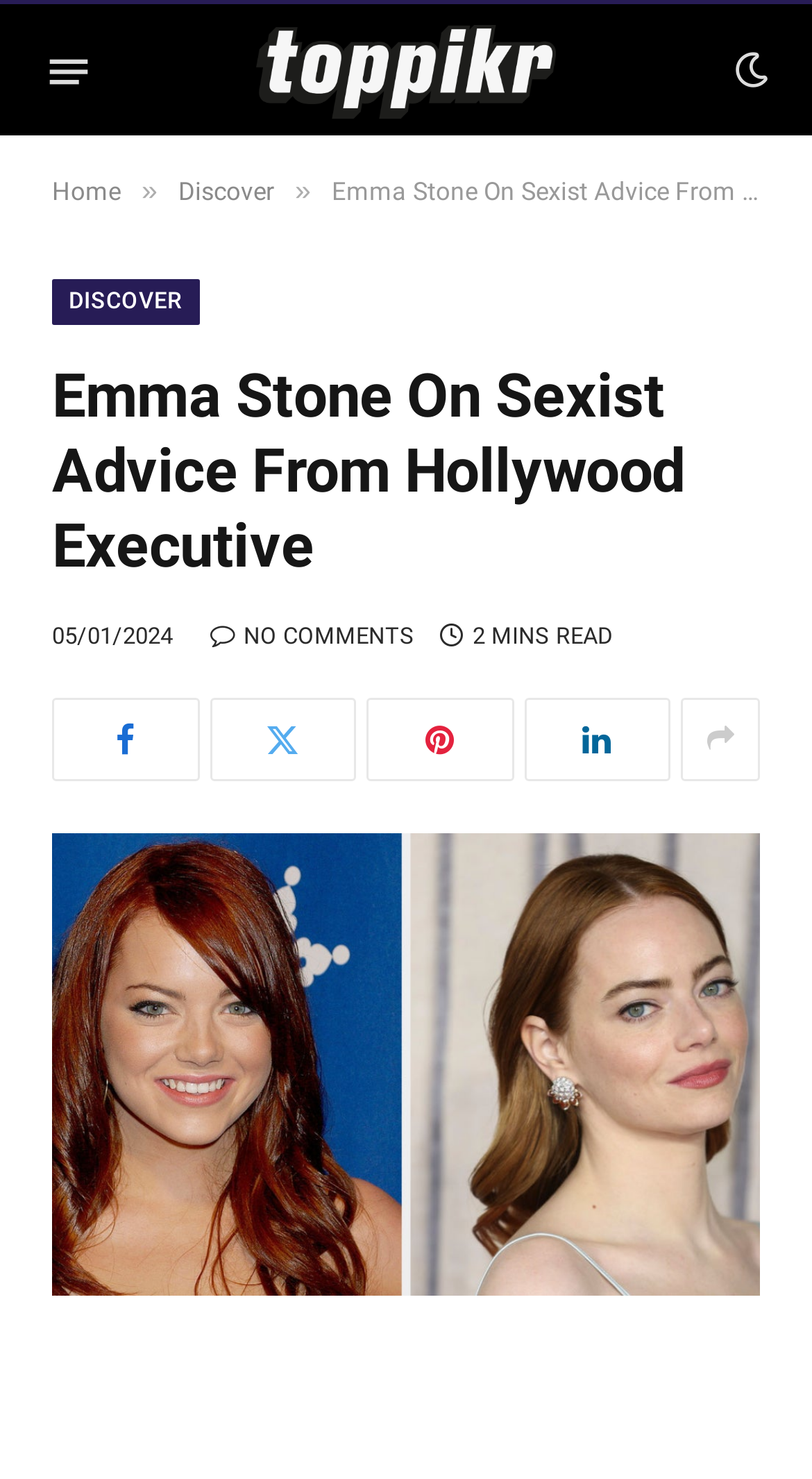Please determine the bounding box coordinates of the element to click in order to execute the following instruction: "Go to the Home page". The coordinates should be four float numbers between 0 and 1, specified as [left, top, right, bottom].

[0.064, 0.12, 0.149, 0.139]